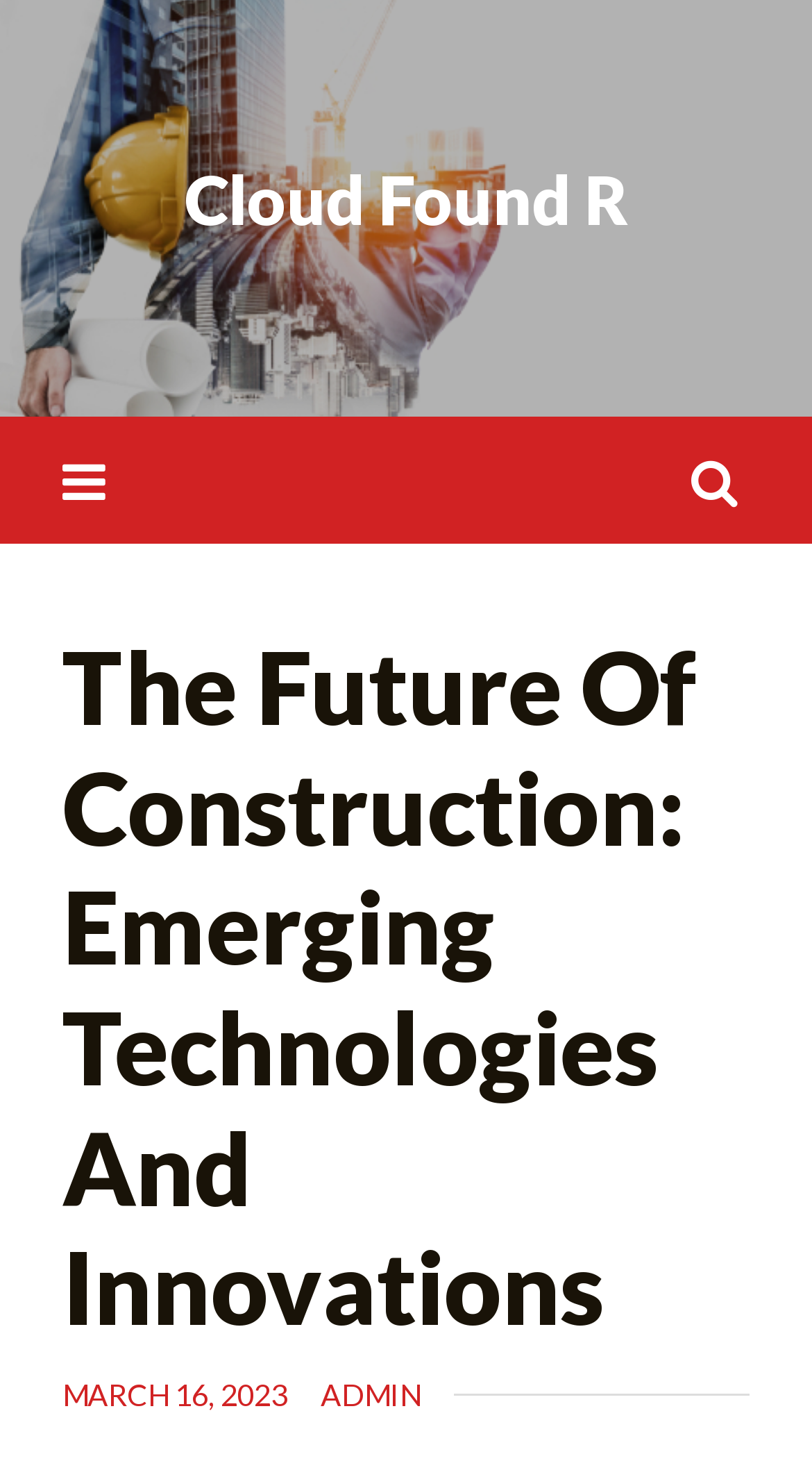Please determine the bounding box coordinates, formatted as (top-left x, top-left y, bottom-right x, bottom-right y), with all values as floating point numbers between 0 and 1. Identify the bounding box of the region described as: parent_node: Search for:

[0.038, 0.297, 0.169, 0.361]